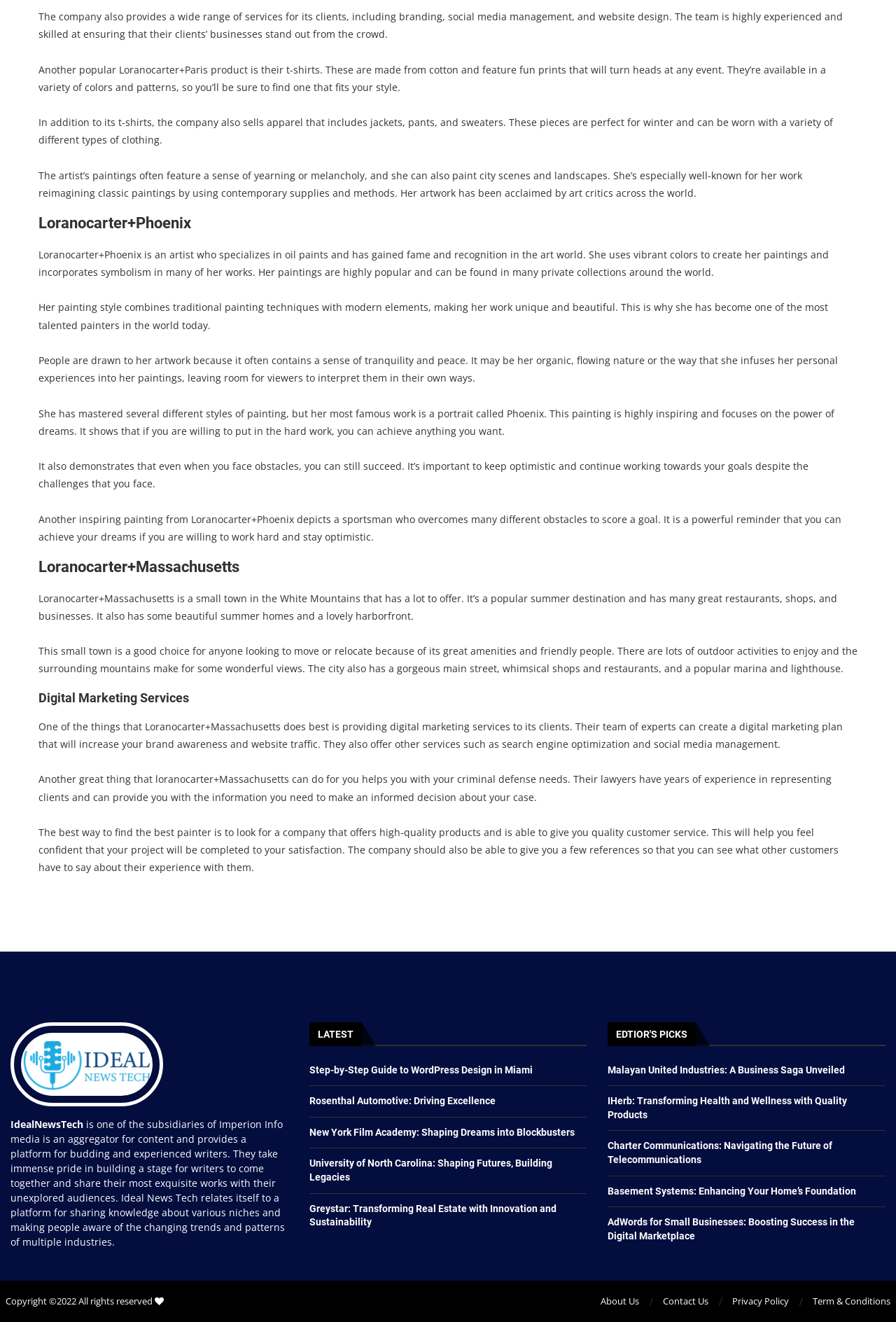Please mark the clickable region by giving the bounding box coordinates needed to complete this instruction: "Click on the 'Loranocarter+Paris' heading".

[0.043, 0.162, 0.957, 0.177]